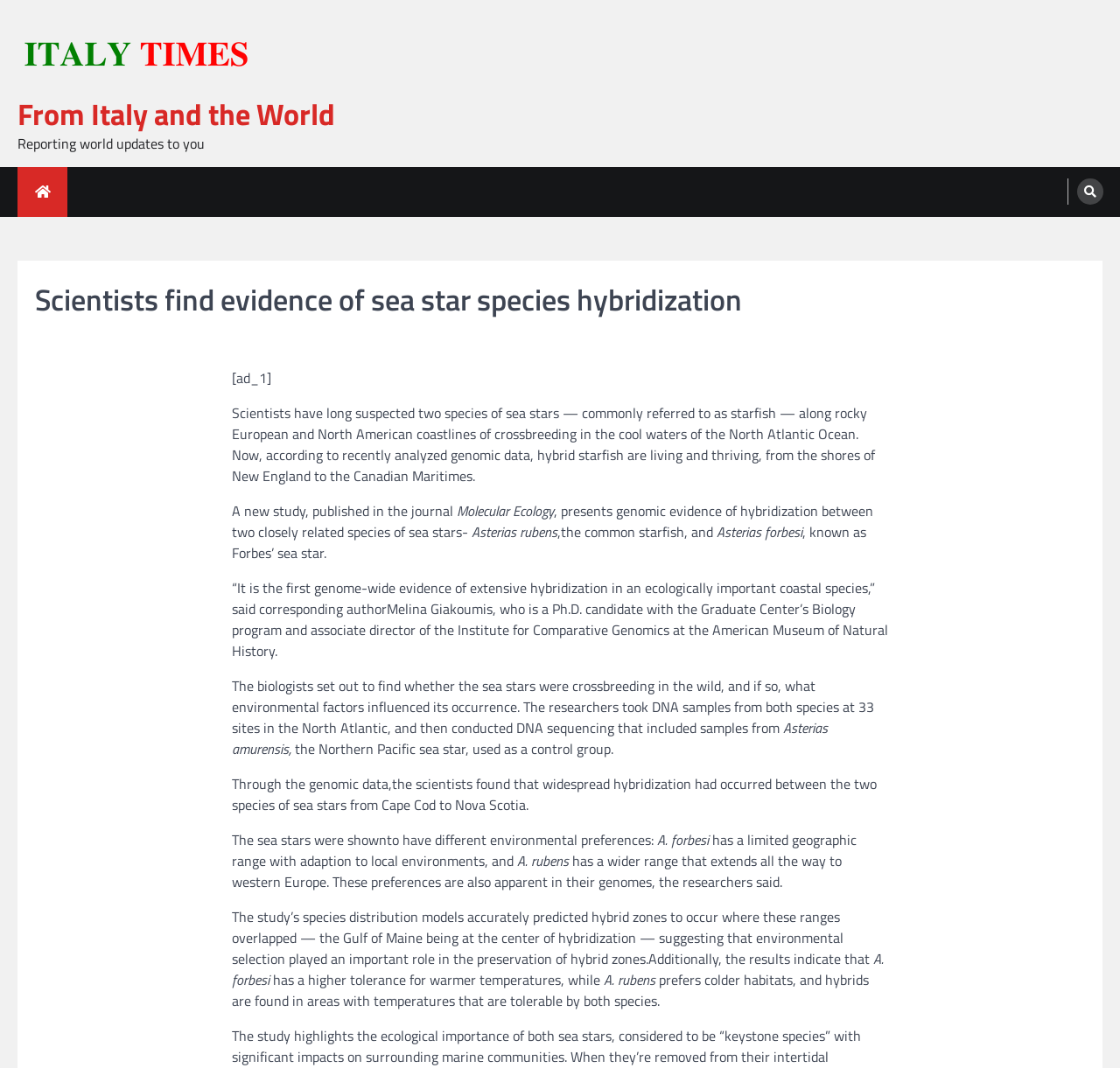Using the given element description, provide the bounding box coordinates (top-left x, top-left y, bottom-right x, bottom-right y) for the corresponding UI element in the screenshot: title="Search"

[0.962, 0.167, 0.985, 0.192]